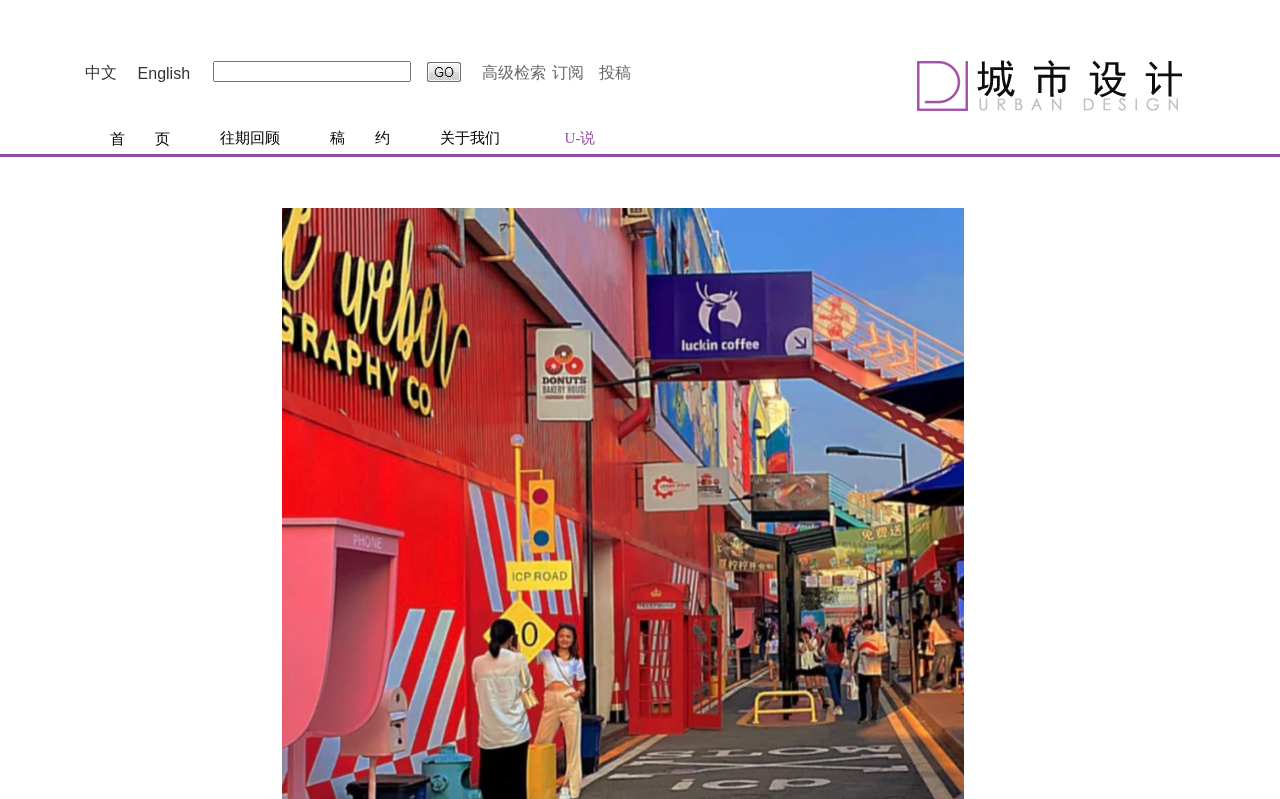Provide a short, one-word or phrase answer to the question below:
How many links are in the top navigation bar?

5